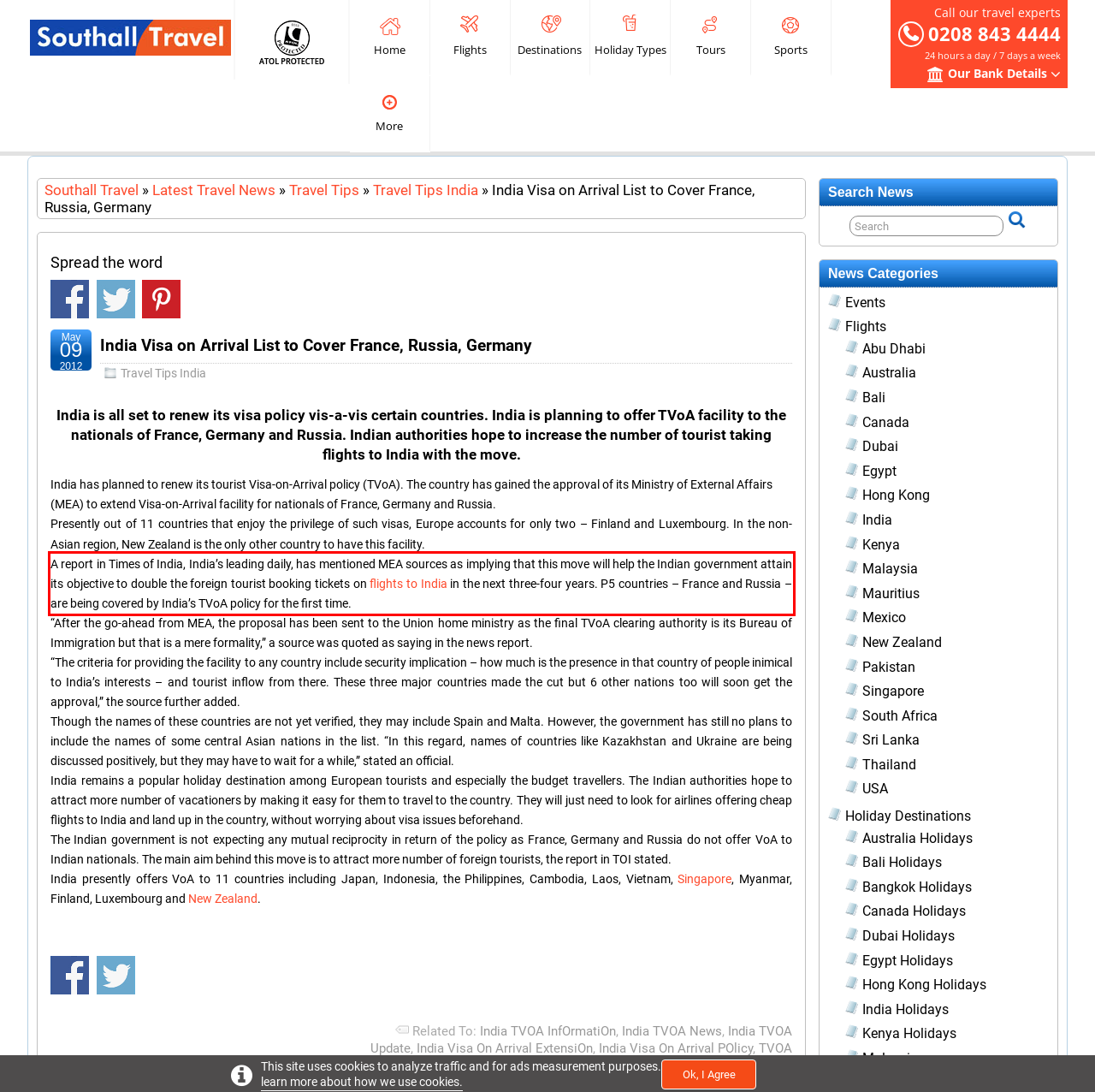The screenshot you have been given contains a UI element surrounded by a red rectangle. Use OCR to read and extract the text inside this red rectangle.

A report in Times of India, India’s leading daily, has mentioned MEA sources as implying that this move will help the Indian government attain its objective to double the foreign tourist booking tickets on flights to India in the next three-four years. P5 countries – France and Russia – are being covered by India’s TVoA policy for the first time.